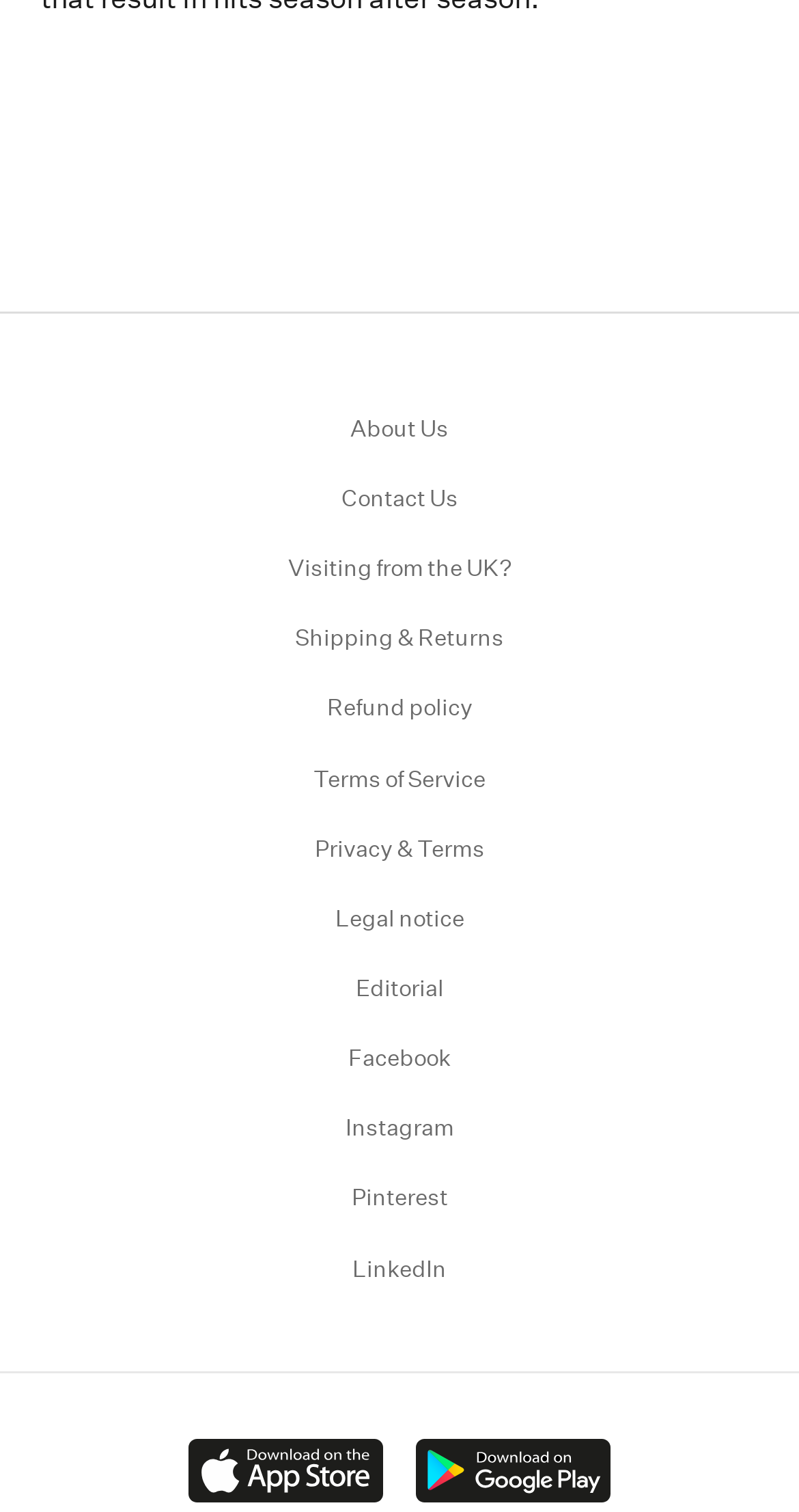Respond to the following query with just one word or a short phrase: 
What is the link above 'Shipping & Returns'?

Visiting from the UK?